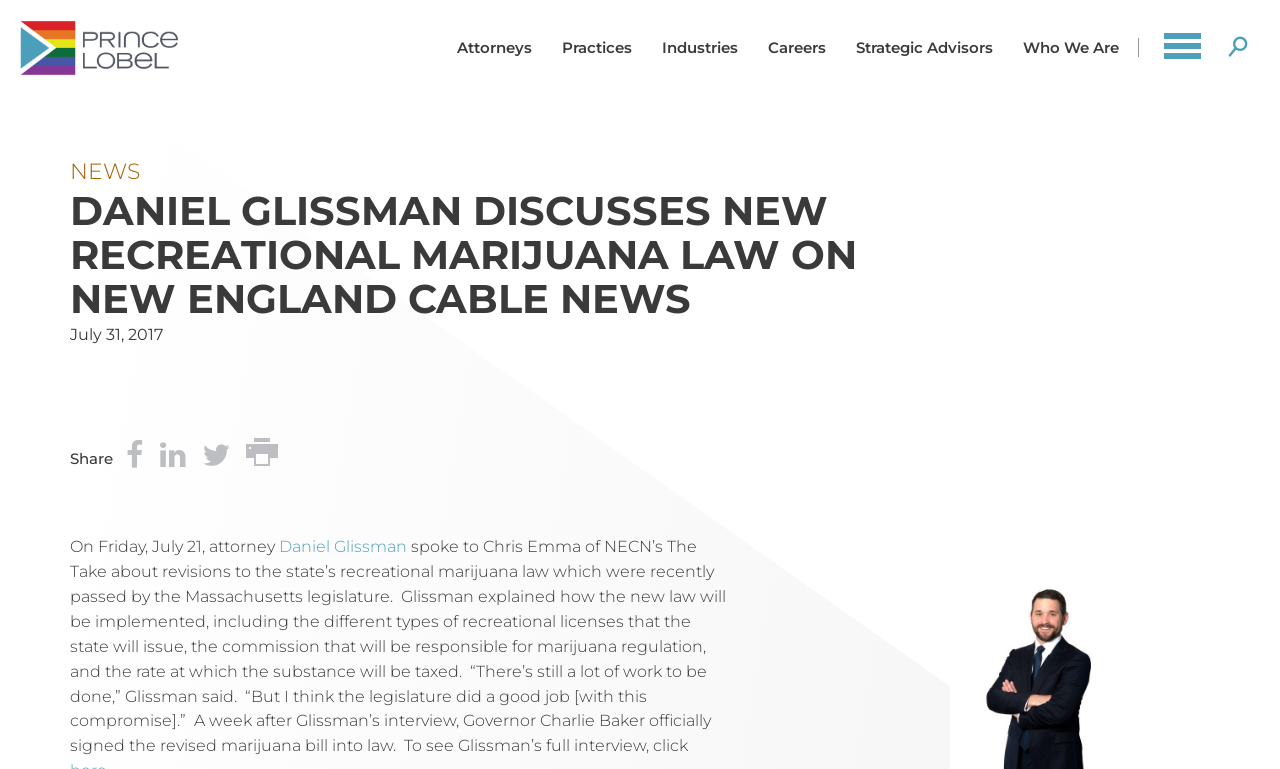What is the topic of the revised law discussed in the article?
Please provide a single word or phrase as the answer based on the screenshot.

Recreational marijuana law